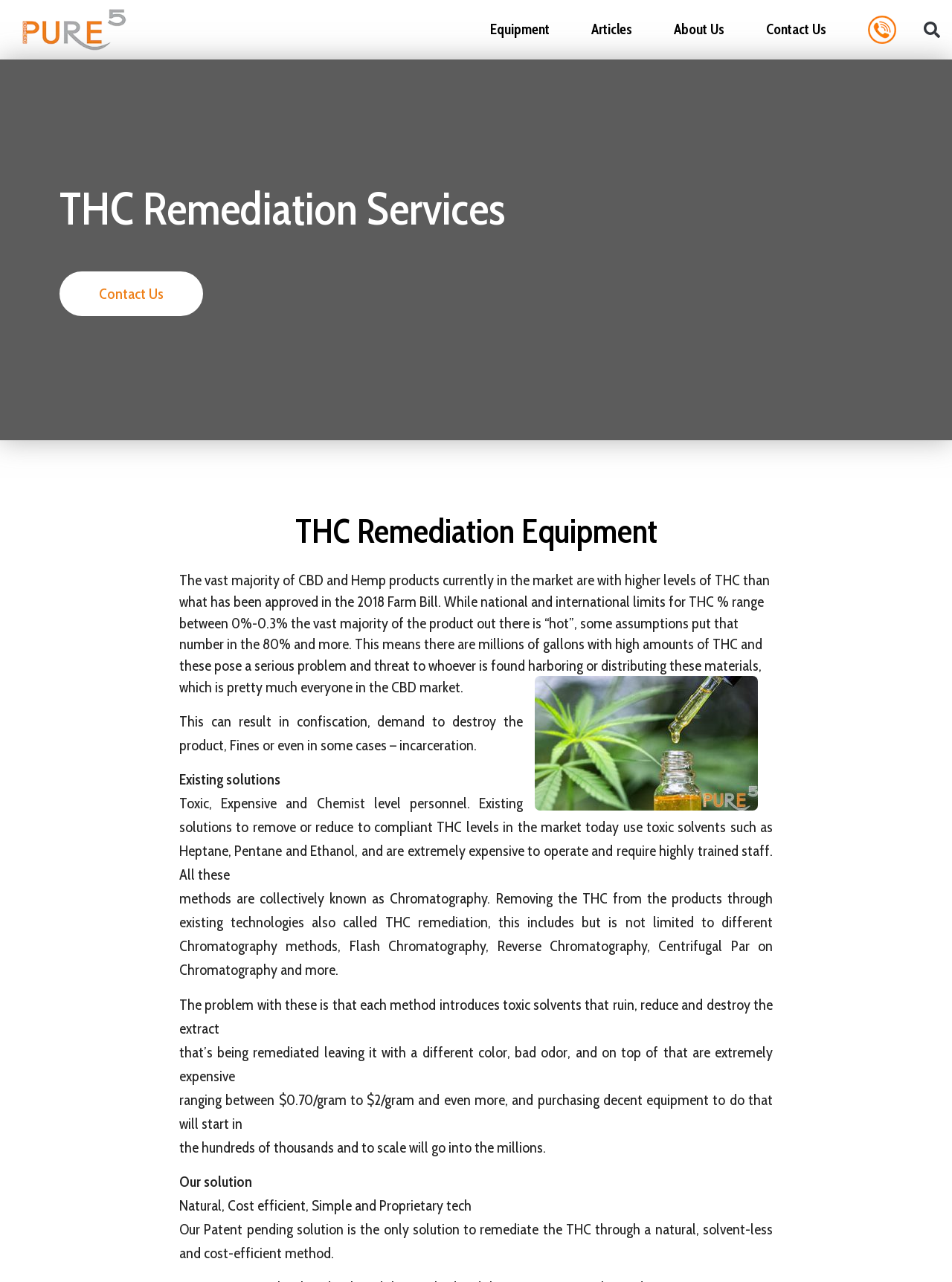Extract the main title from the webpage and generate its text.

THC Remediation Services